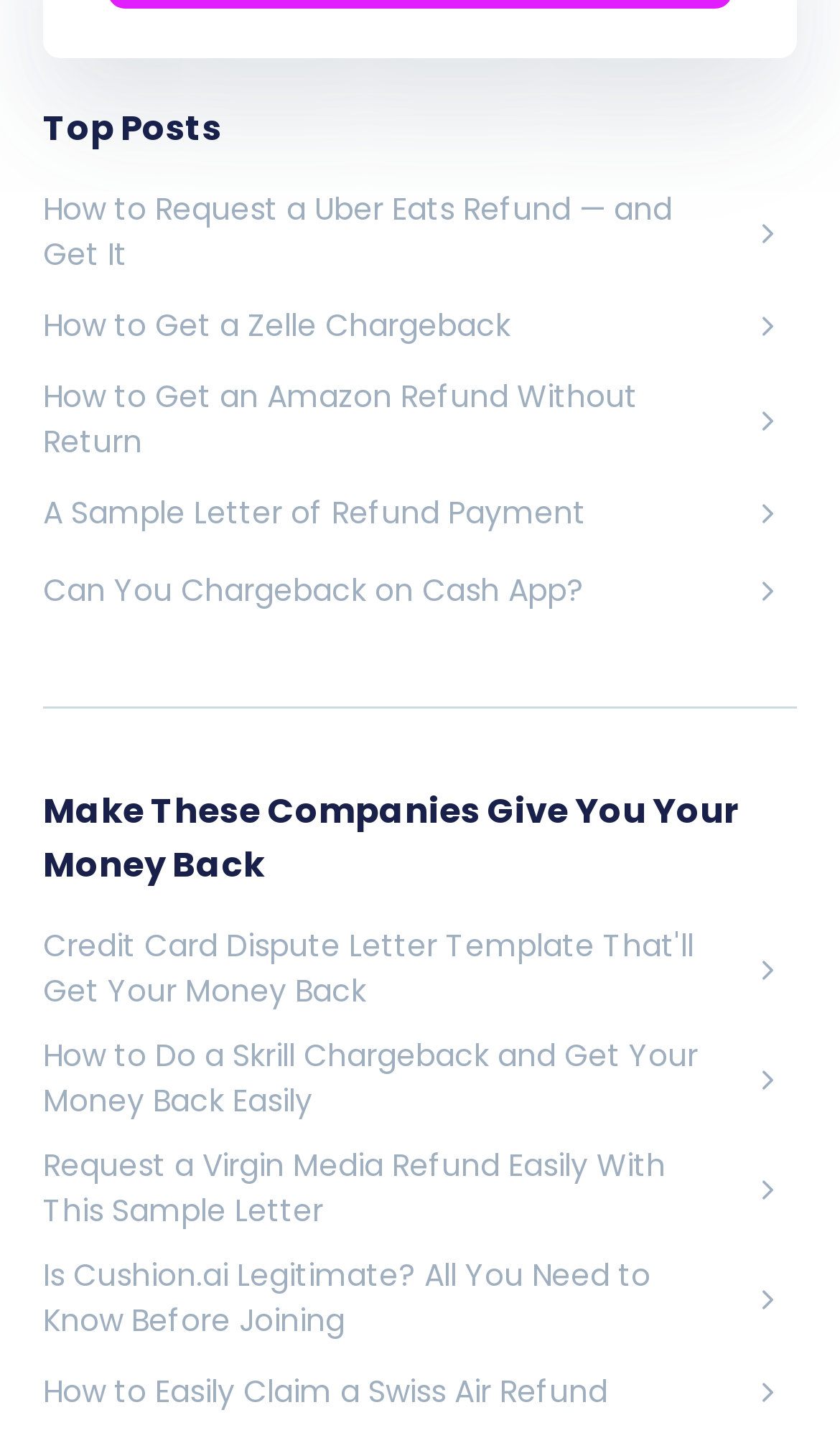Please find the bounding box coordinates of the element that you should click to achieve the following instruction: "Click on 'How to Request a Uber Eats Refund — and Get It'". The coordinates should be presented as four float numbers between 0 and 1: [left, top, right, bottom].

[0.051, 0.131, 0.949, 0.194]